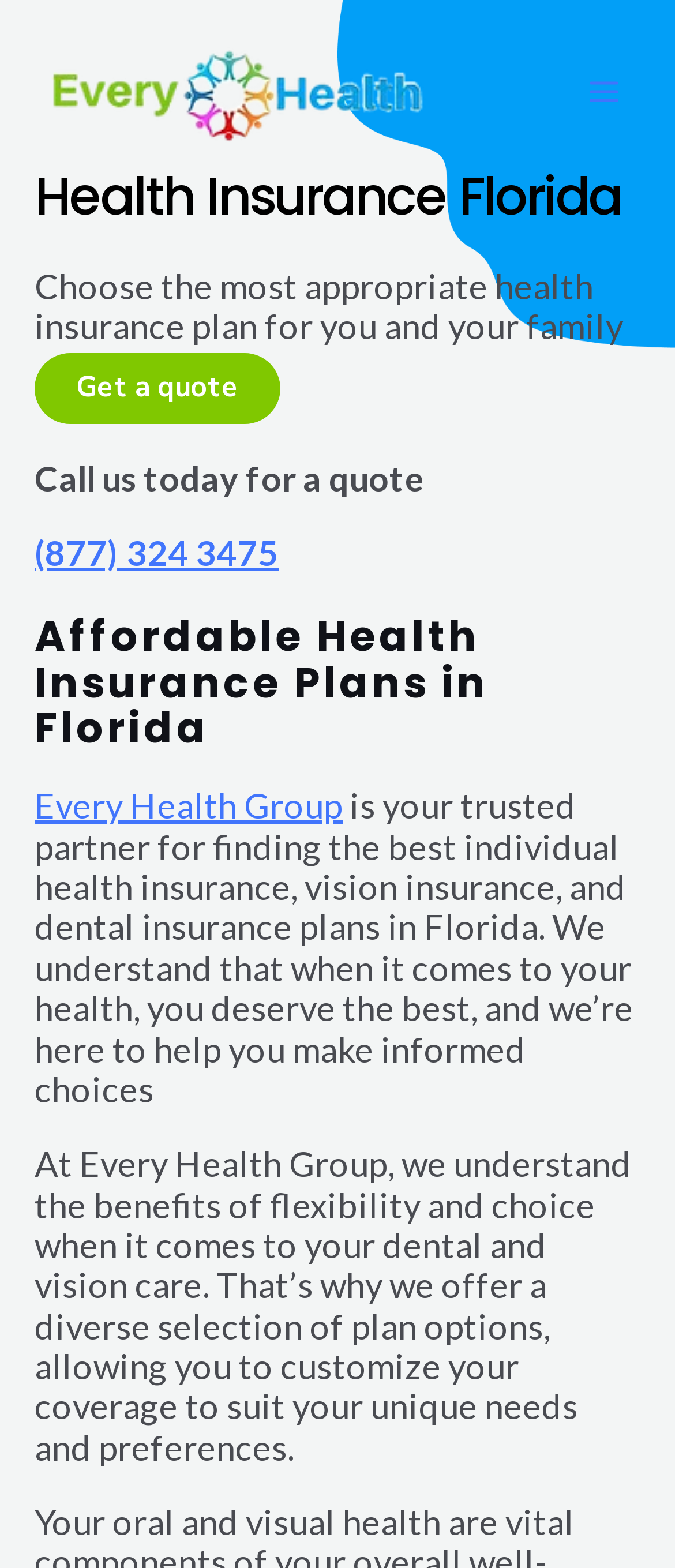Answer the question below with a single word or a brief phrase: 
What types of insurance plans are offered?

Dental, Vision, Health